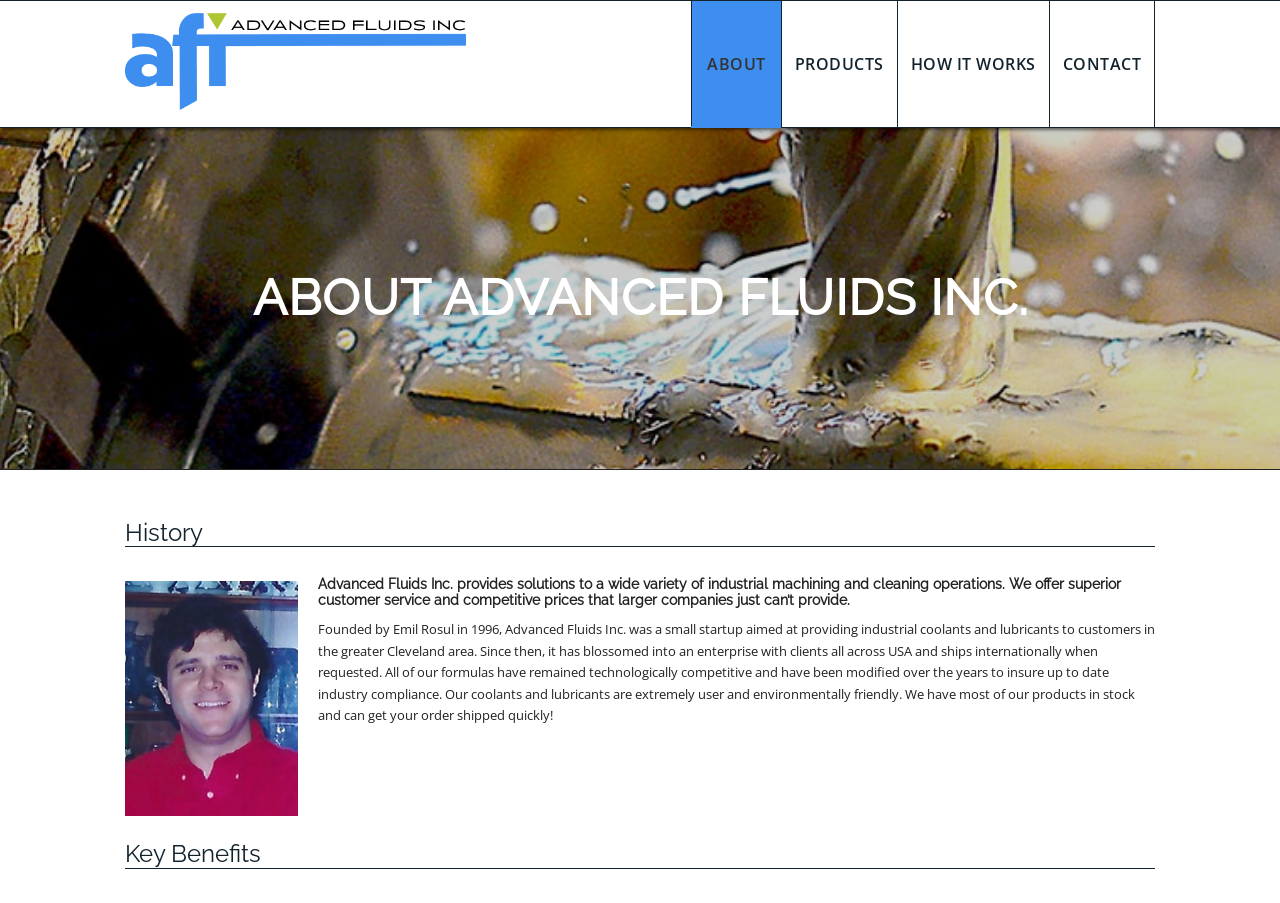Locate the bounding box coordinates of the UI element described by: "aria-label="AFI-logo-header-pad" title="AFI-logo-header-pad"". Provide the coordinates as four float numbers between 0 and 1, formatted as [left, top, right, bottom].

[0.098, 0.001, 0.364, 0.141]